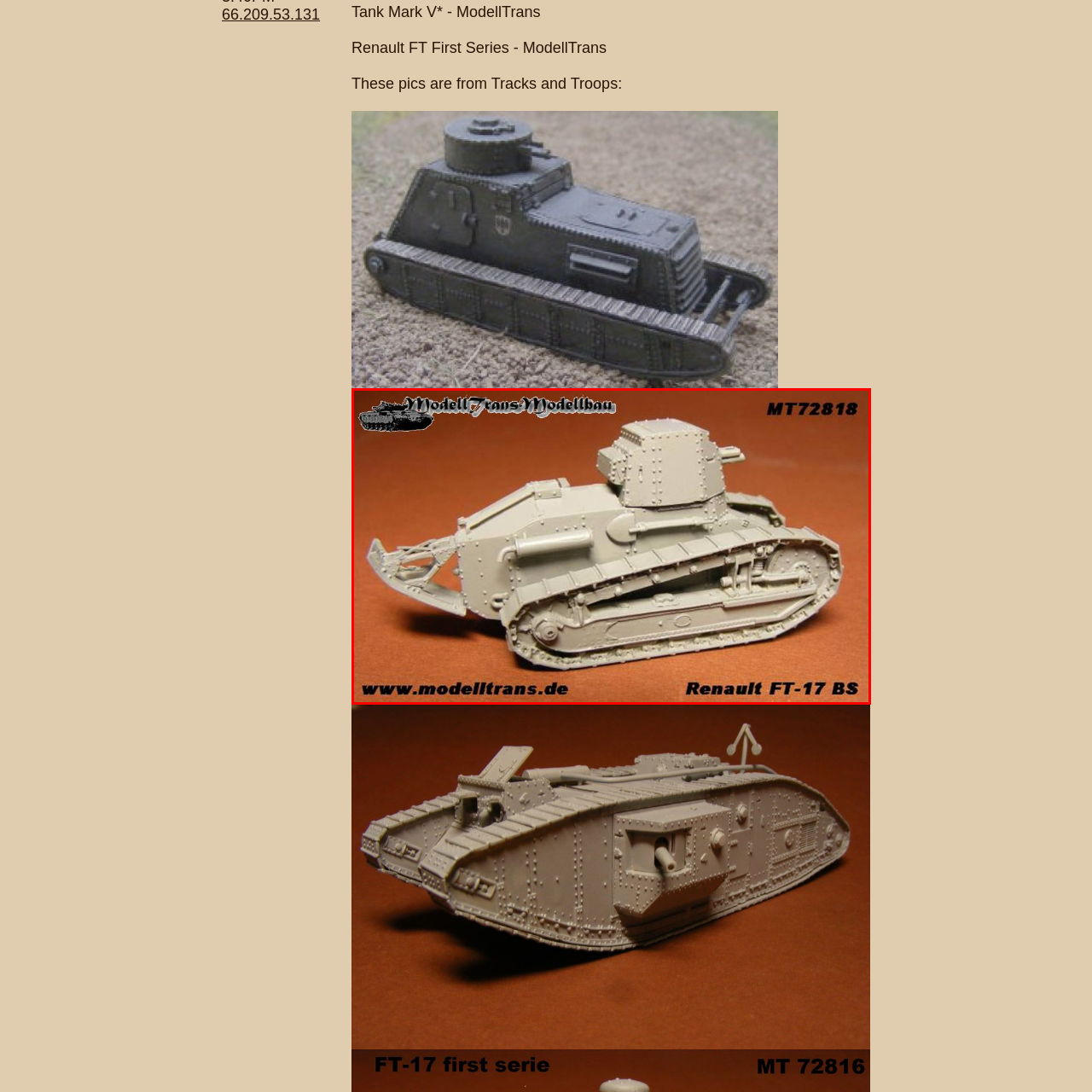Refer to the image enclosed in the red bounding box, then answer the following question in a single word or phrase: What is the purpose of the warm, solid color backdrop?

to emphasize the tank's features